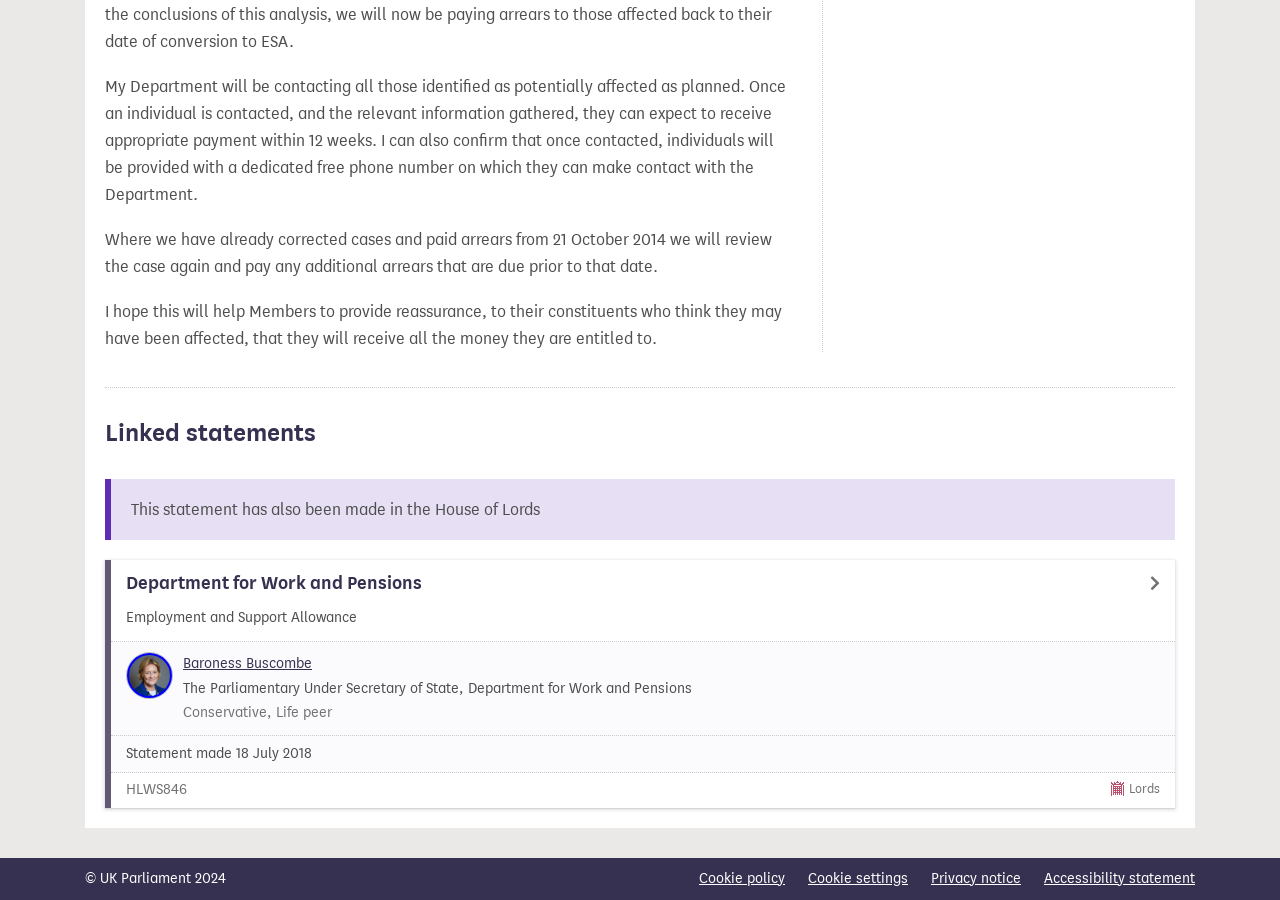Provide the bounding box coordinates of the UI element this sentence describes: "Privacy notice".

[0.727, 0.964, 0.798, 0.989]